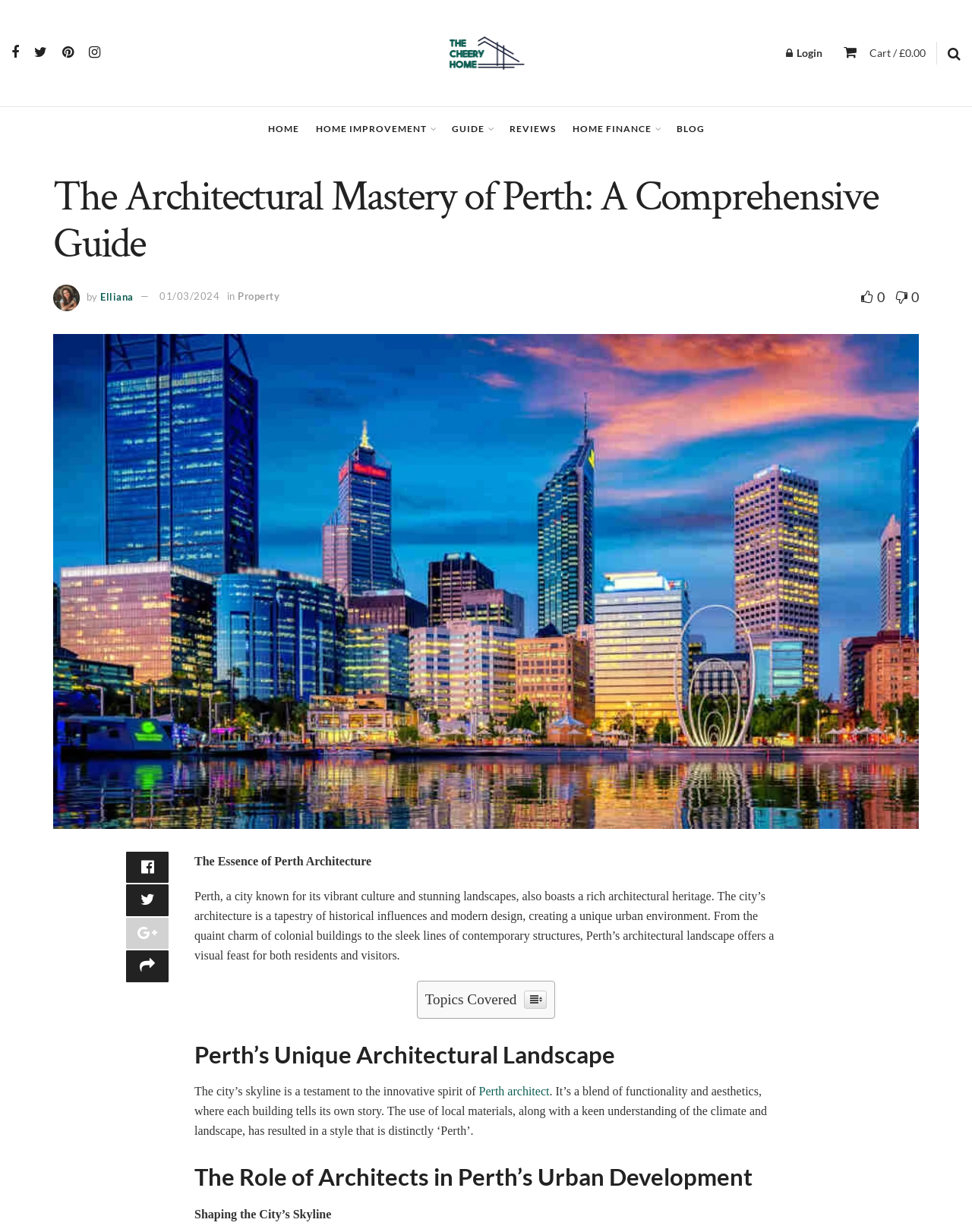Find and provide the bounding box coordinates for the UI element described with: "Cart / £0.00".

[0.868, 0.038, 0.952, 0.048]